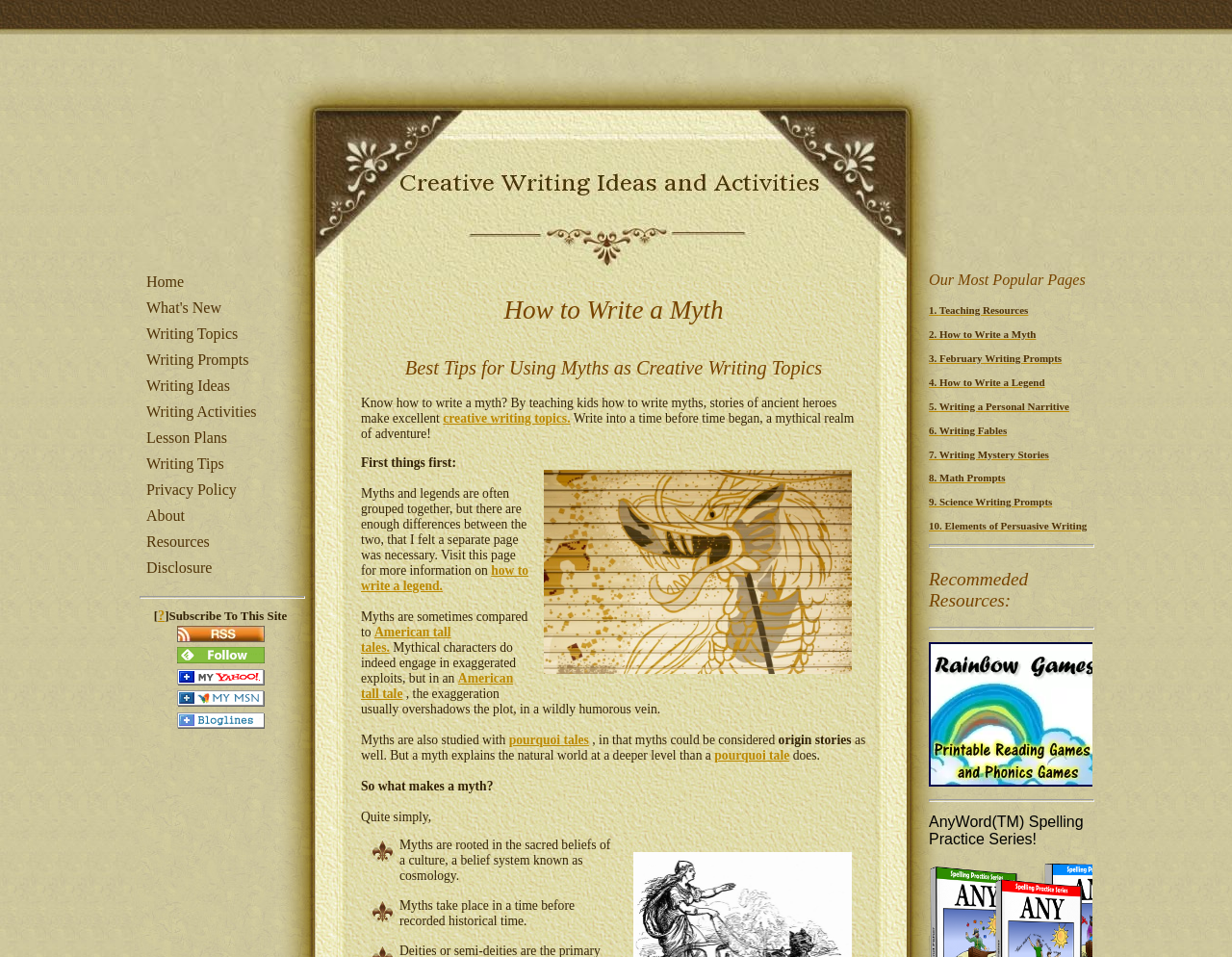Find the bounding box coordinates of the element I should click to carry out the following instruction: "Explore 'Printable Reading Games'".

[0.754, 0.809, 0.895, 0.825]